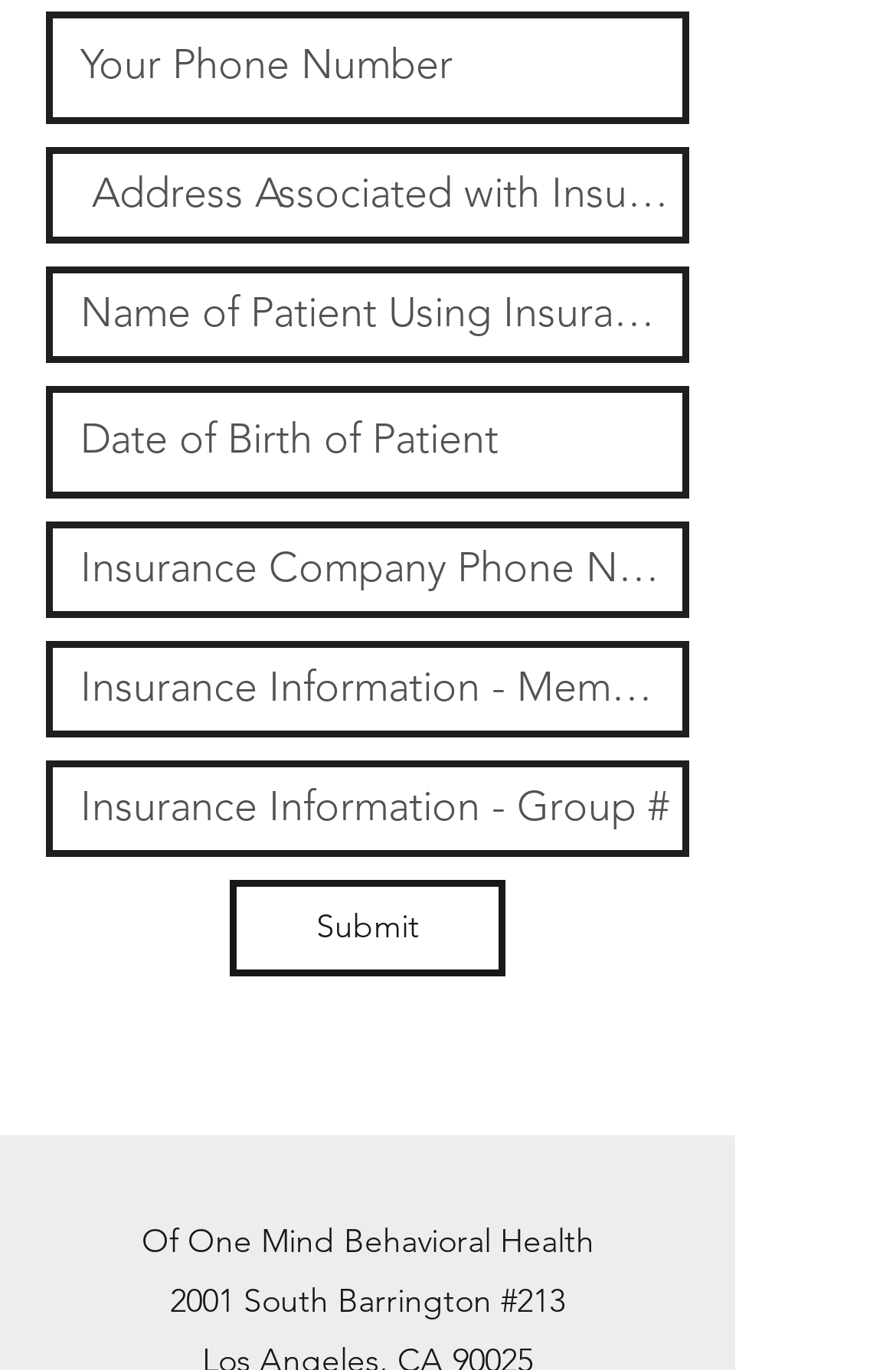Given the description Submit, predict the bounding box coordinates of the UI element. Ensure the coordinates are in the format (top-left x, top-left y, bottom-right x, bottom-right y) and all values are between 0 and 1.

[0.256, 0.641, 0.564, 0.712]